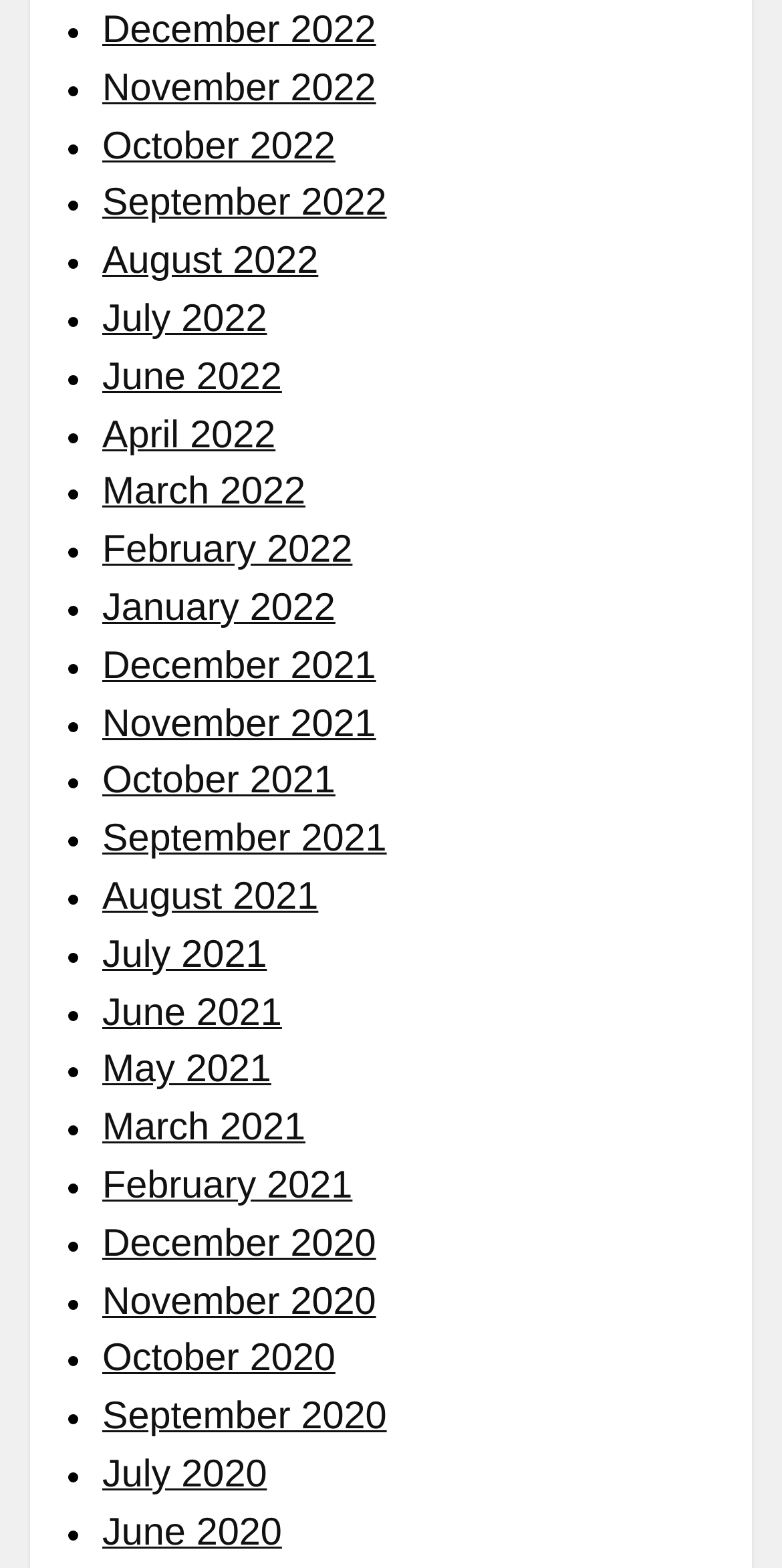Please identify the bounding box coordinates of the element that needs to be clicked to execute the following command: "Select number of adults". Provide the bounding box using four float numbers between 0 and 1, formatted as [left, top, right, bottom].

None